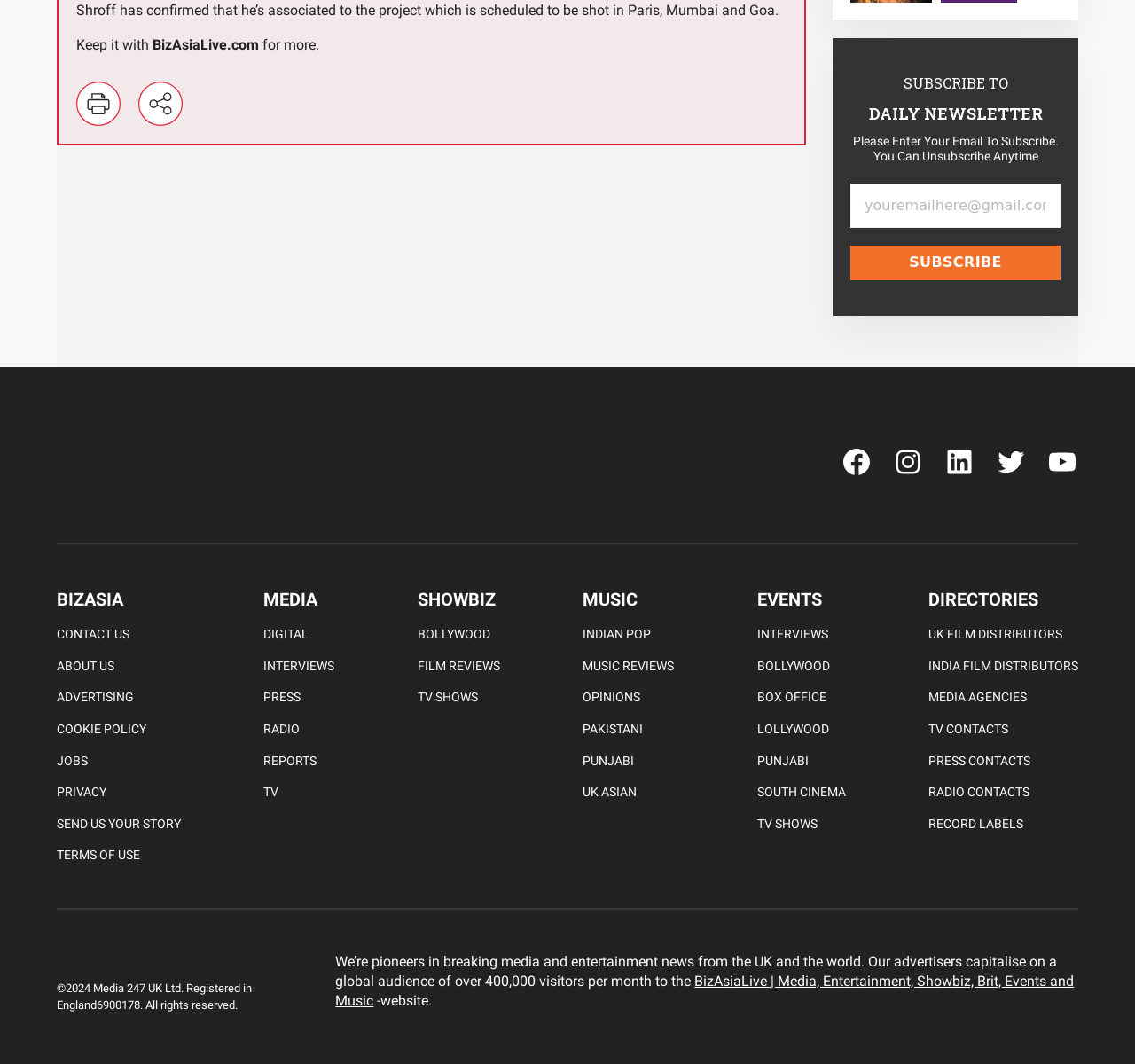Highlight the bounding box coordinates of the element you need to click to perform the following instruction: "Follow BizAsia on Facebook."

[0.74, 0.419, 0.768, 0.449]